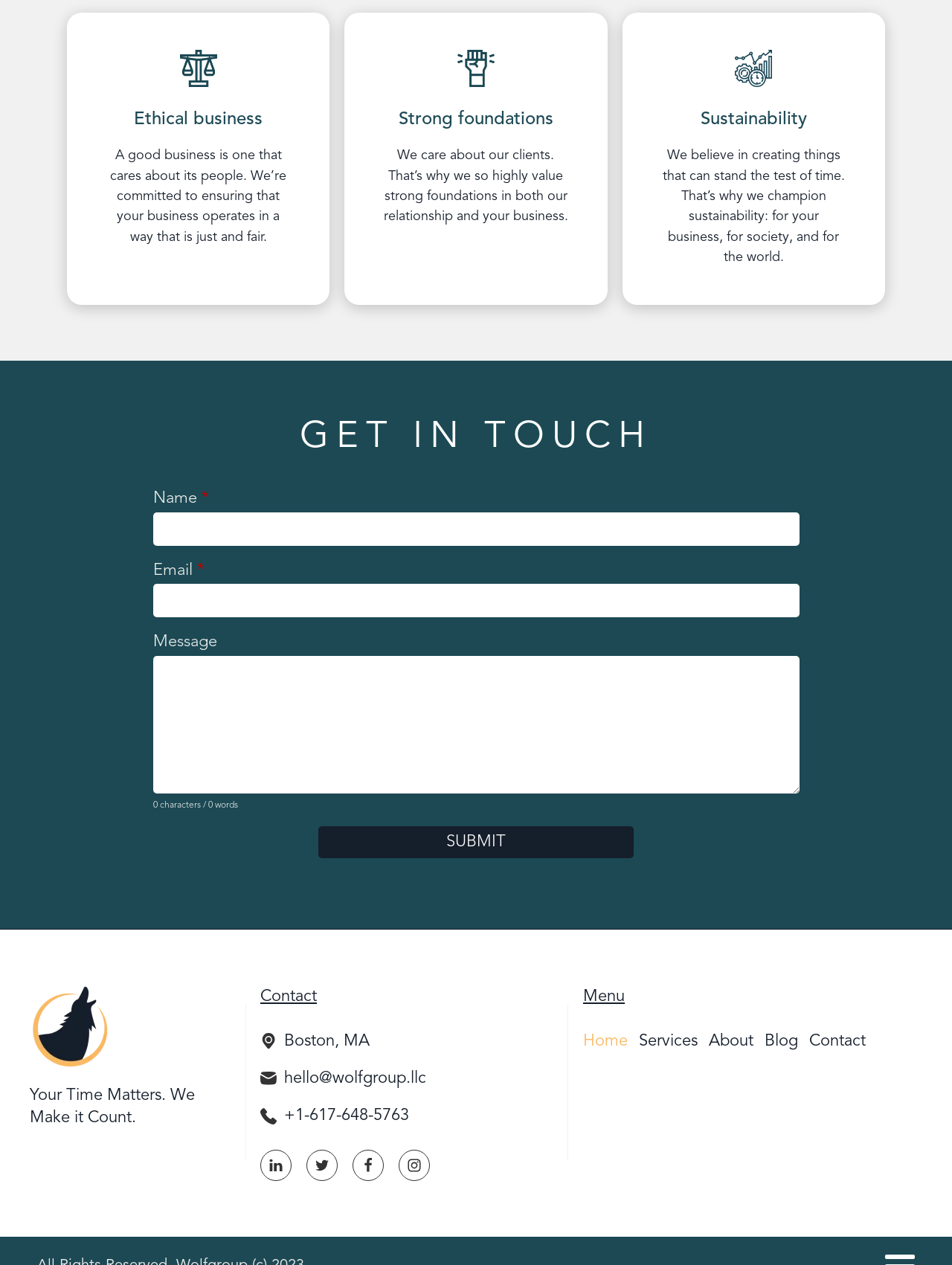Identify the bounding box coordinates of the part that should be clicked to carry out this instruction: "Enter your name".

[0.161, 0.405, 0.839, 0.431]